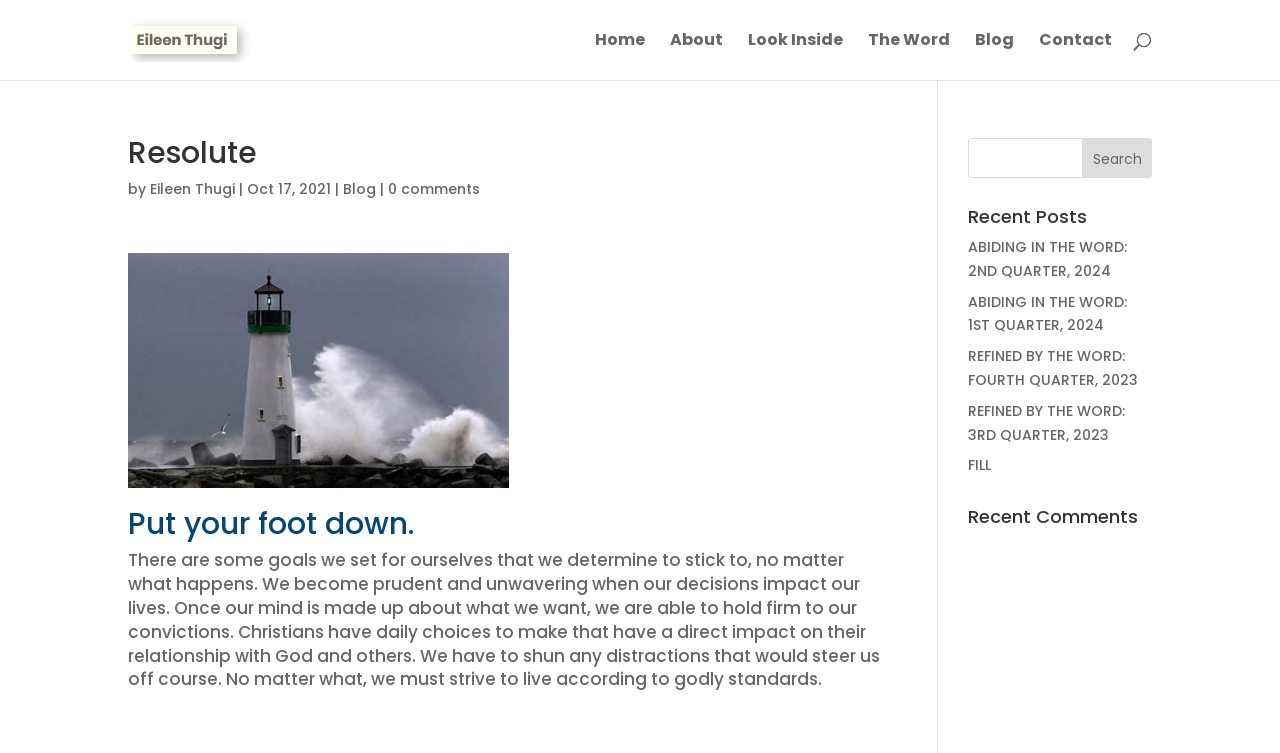What is the author's name?
Please elaborate on the answer to the question with detailed information.

The author's name is mentioned in the link 'Eileen Thugi' which is located at the top of the webpage, and also in the text 'by Eileen Thugi' which is below the heading 'Resolute'.